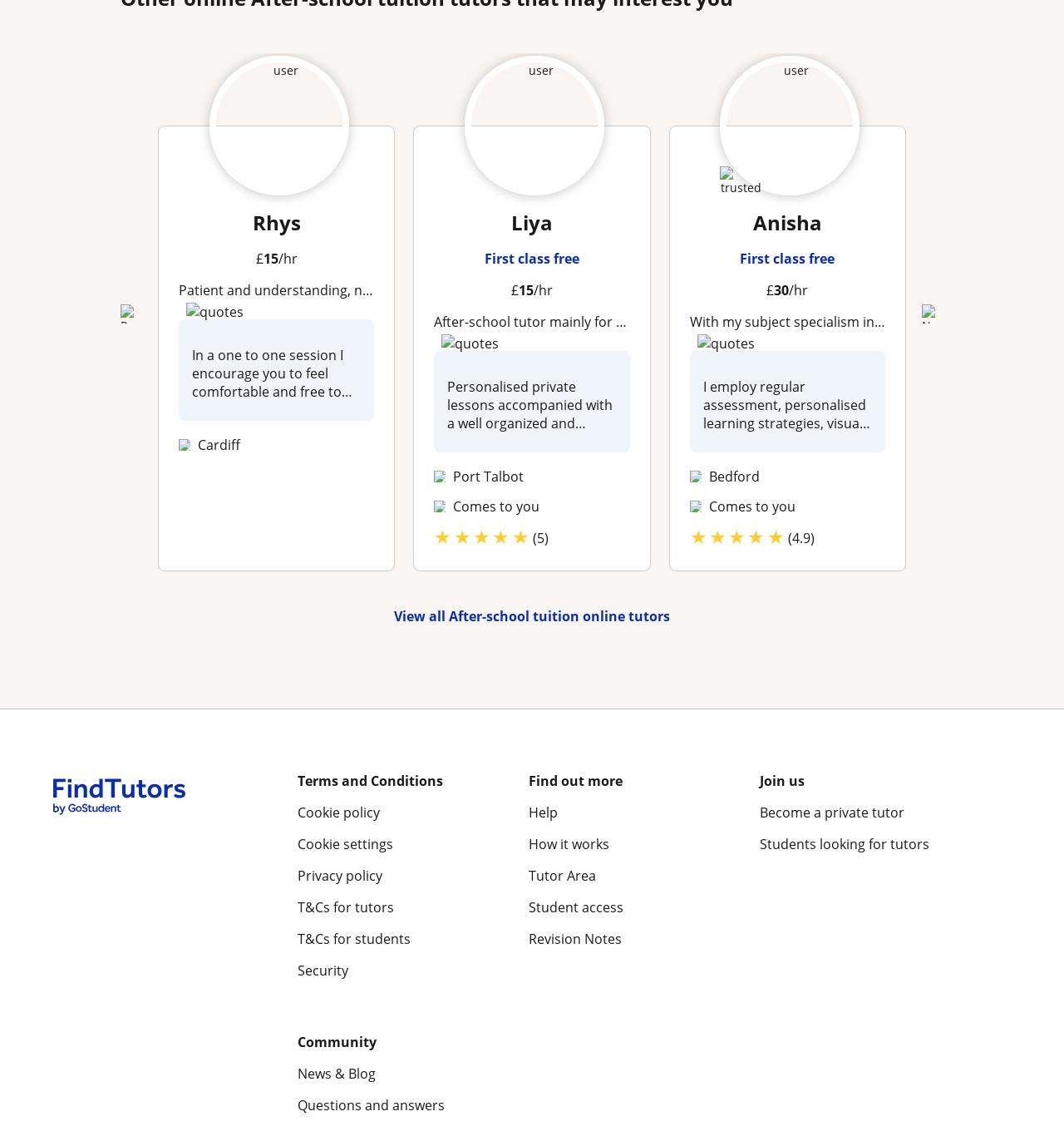Respond to the following question using a concise word or phrase: 
What is the rating of Rhys' tutoring service?

Not available